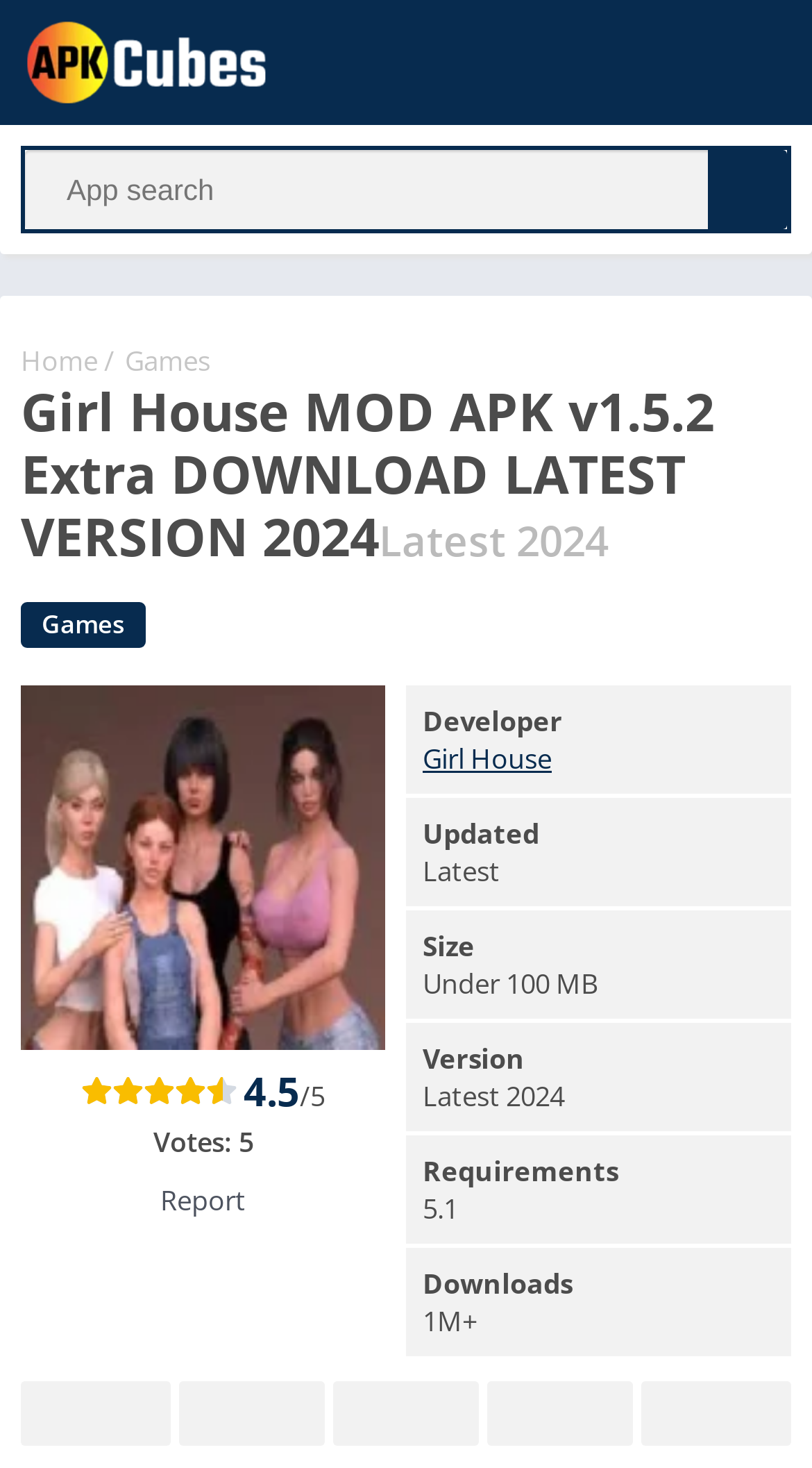Please identify the bounding box coordinates of the element's region that should be clicked to execute the following instruction: "Check the game ratings". The bounding box coordinates must be four float numbers between 0 and 1, i.e., [left, top, right, bottom].

[0.3, 0.725, 0.369, 0.762]